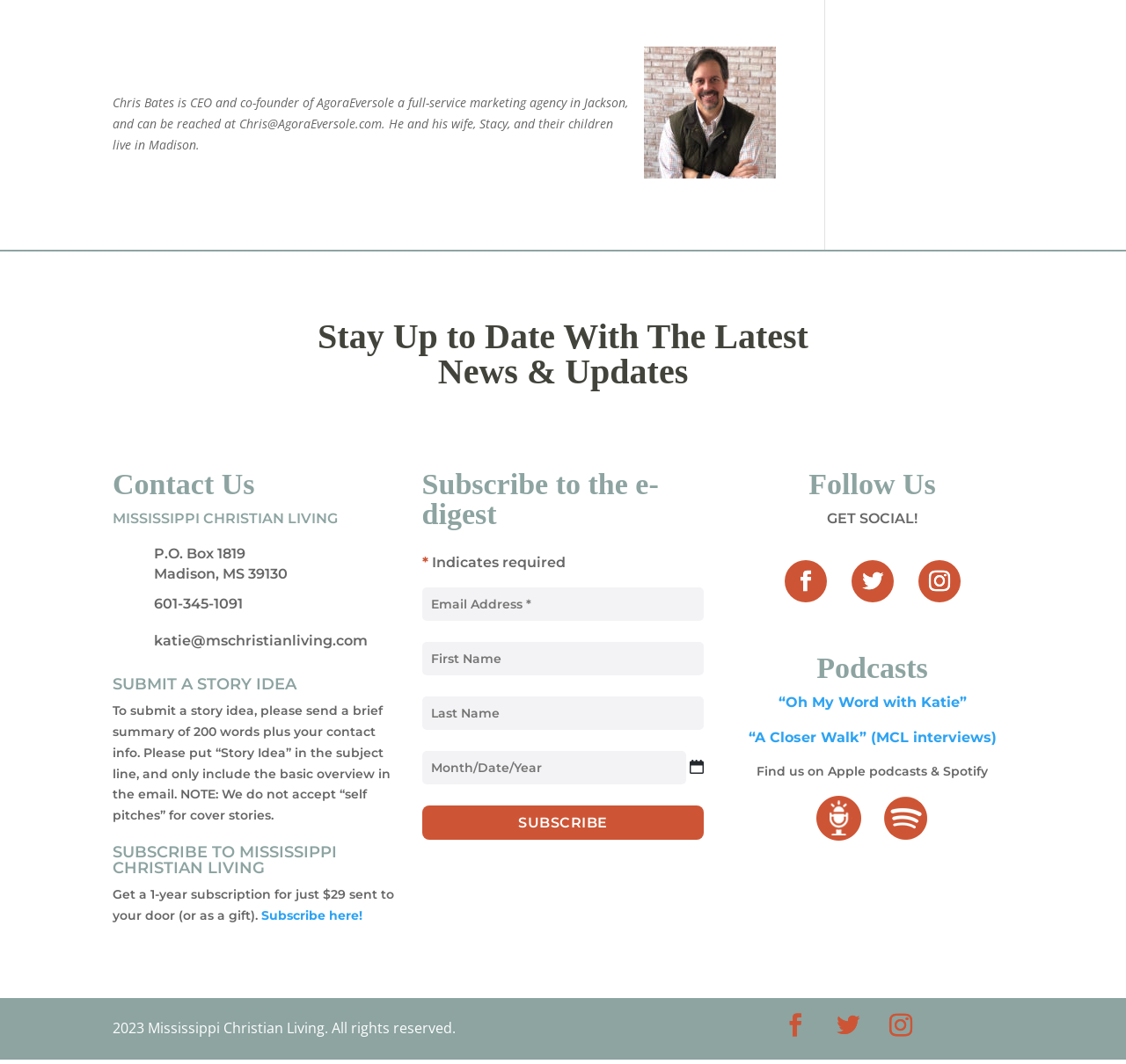How can I submit a story idea?
From the details in the image, answer the question comprehensively.

The answer can be found in the StaticText element with the text 'To submit a story idea, please send a brief summary of 200 words plus your contact info. Please put “Story Idea” in the subject line, and only include the basic overview in the email.'